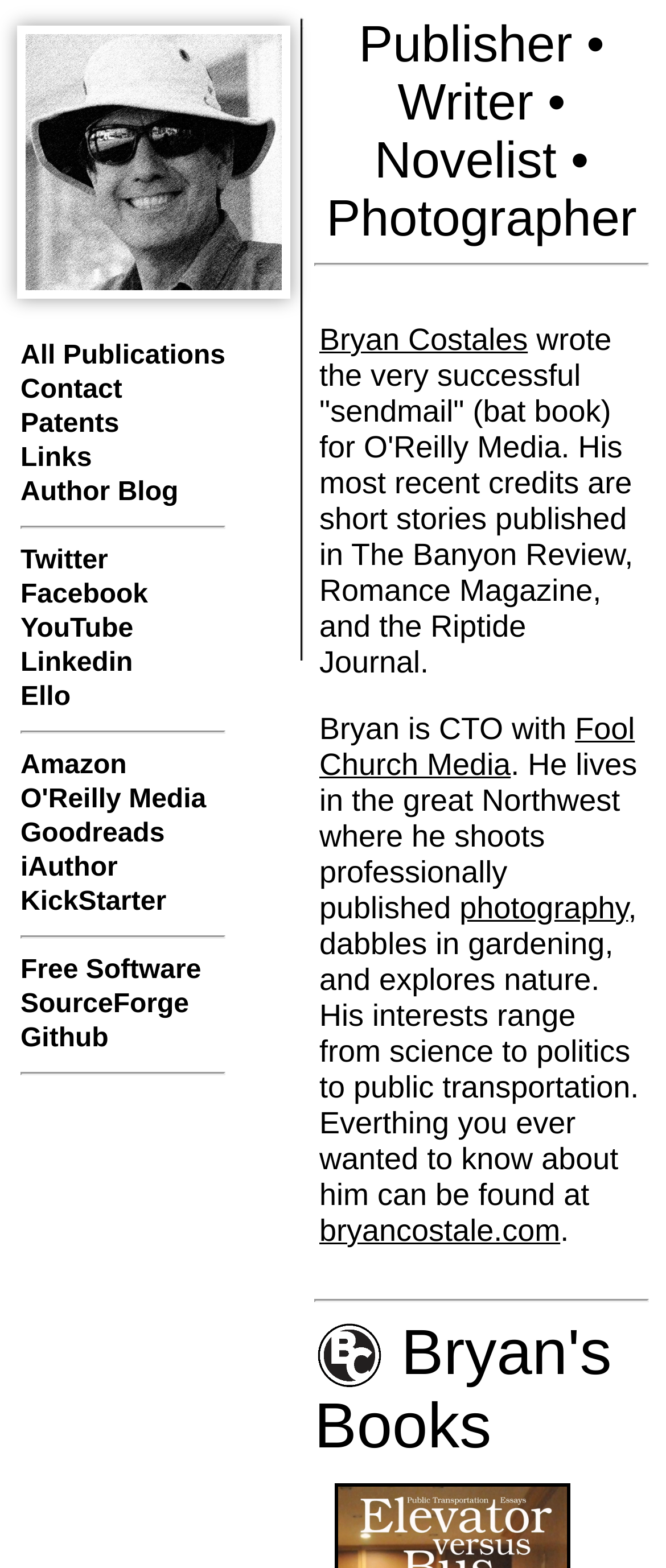Find the bounding box coordinates of the area that needs to be clicked in order to achieve the following instruction: "Visit the 'Author Blog'". The coordinates should be specified as four float numbers between 0 and 1, i.e., [left, top, right, bottom].

[0.031, 0.305, 0.339, 0.324]